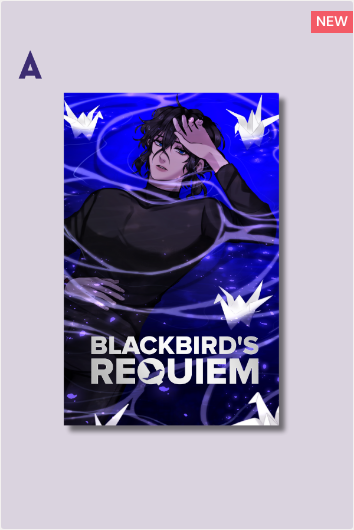Provide a short, one-word or phrase answer to the question below:
What is the purpose of the red tag in the top right corner?

Indicates it's new